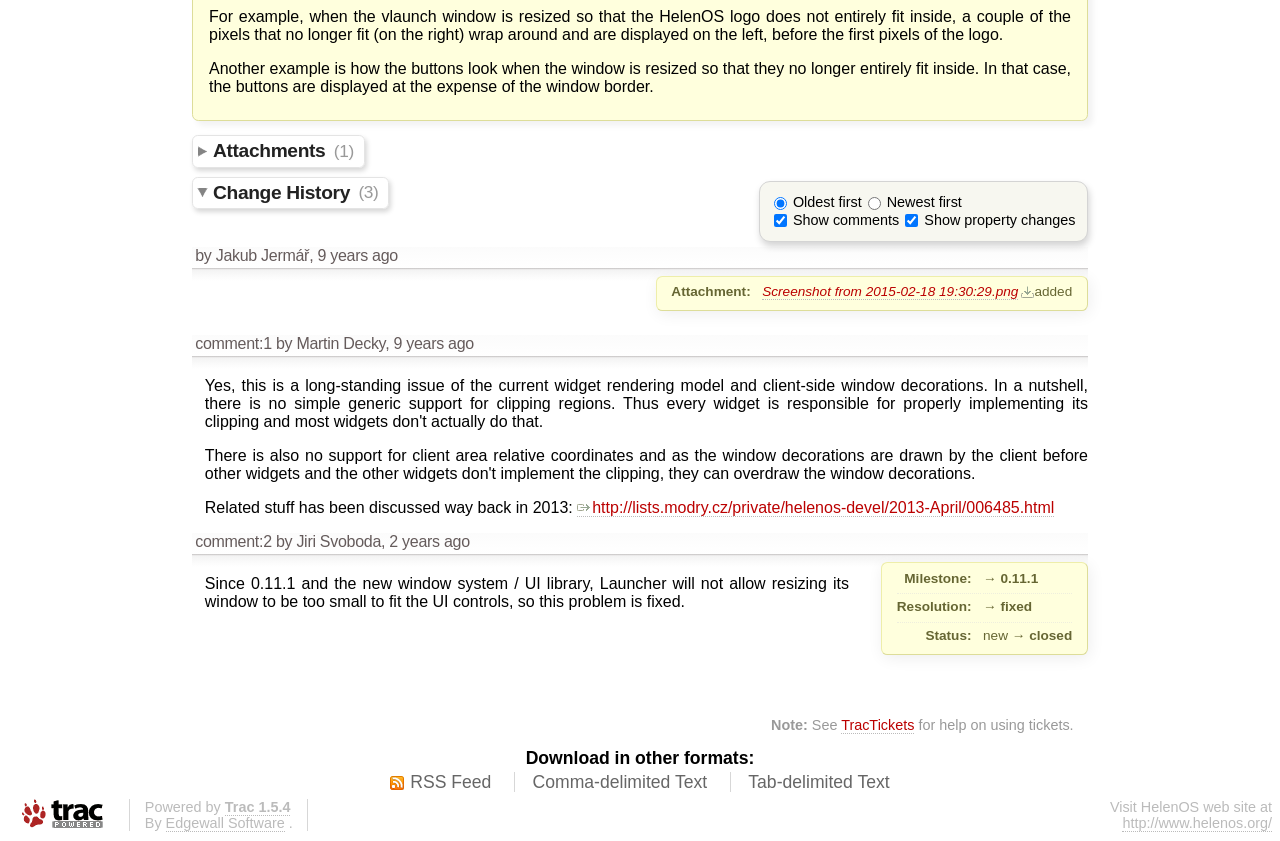Locate the bounding box coordinates of the UI element described by: "Attachments (1)". The bounding box coordinates should consist of four float numbers between 0 and 1, i.e., [left, top, right, bottom].

[0.15, 0.161, 0.285, 0.2]